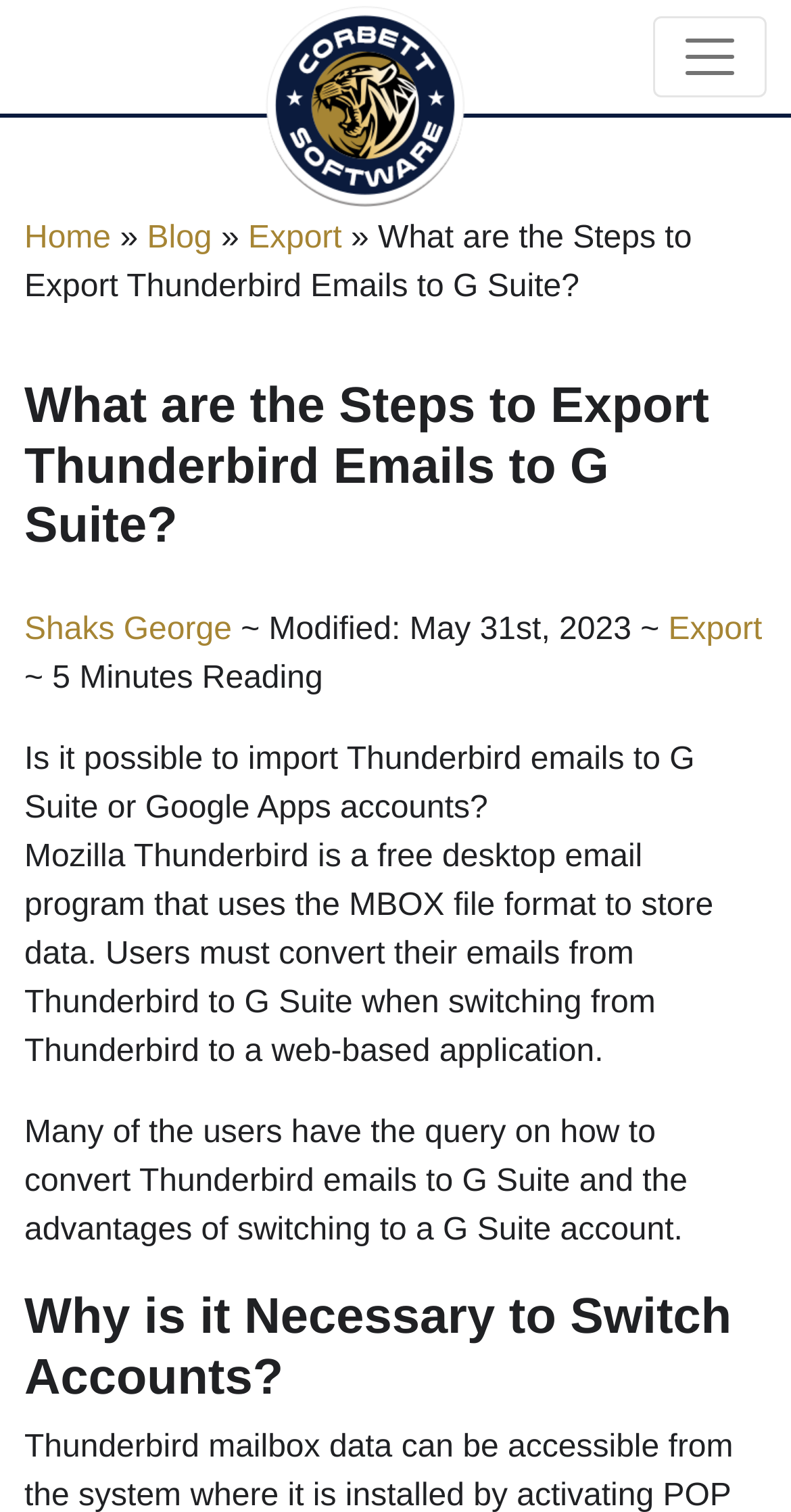Determine the bounding box coordinates of the UI element described below. Use the format (top-left x, top-left y, bottom-right x, bottom-right y) with floating point numbers between 0 and 1: Export

[0.314, 0.146, 0.432, 0.169]